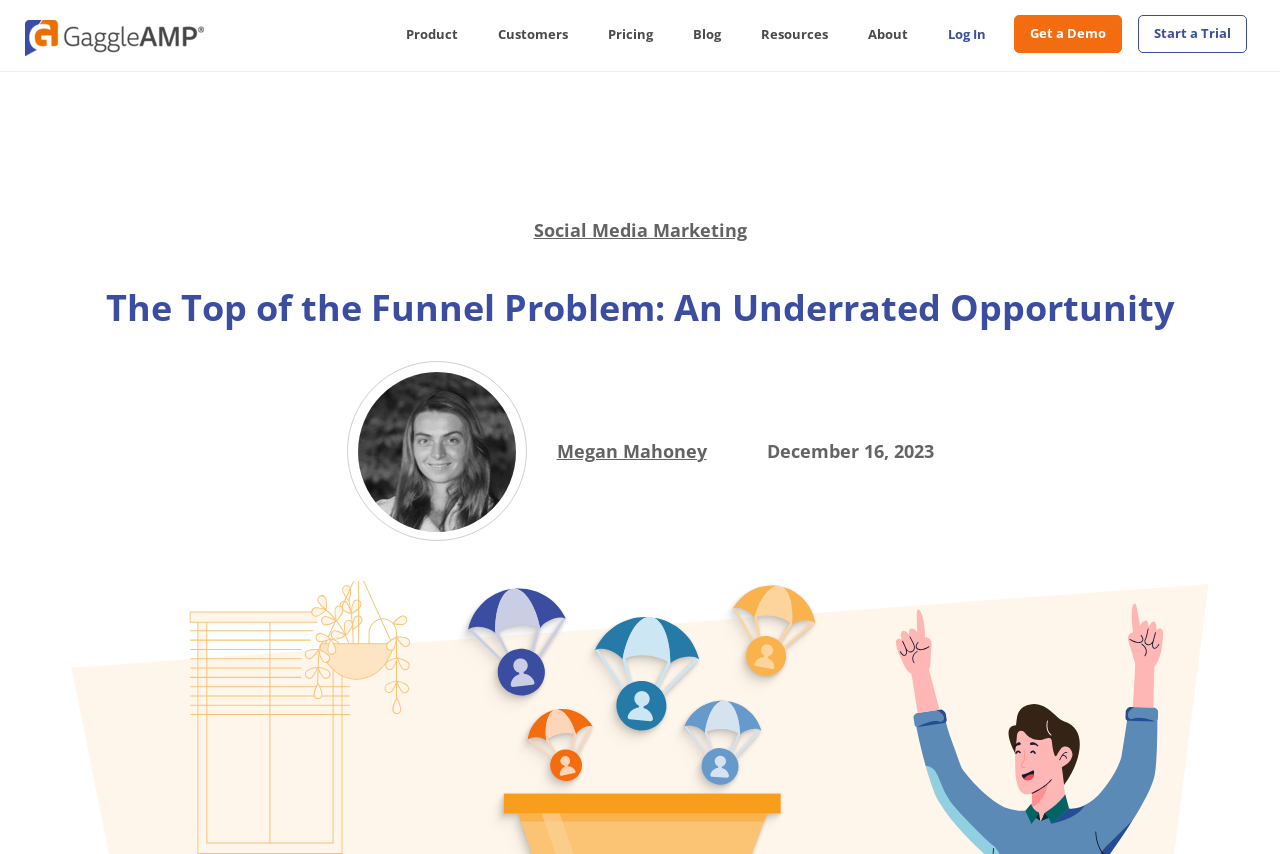Locate the bounding box coordinates of the region to be clicked to comply with the following instruction: "Click the Logo". The coordinates must be four float numbers between 0 and 1, in the form [left, top, right, bottom].

[0.02, 0.043, 0.159, 0.064]